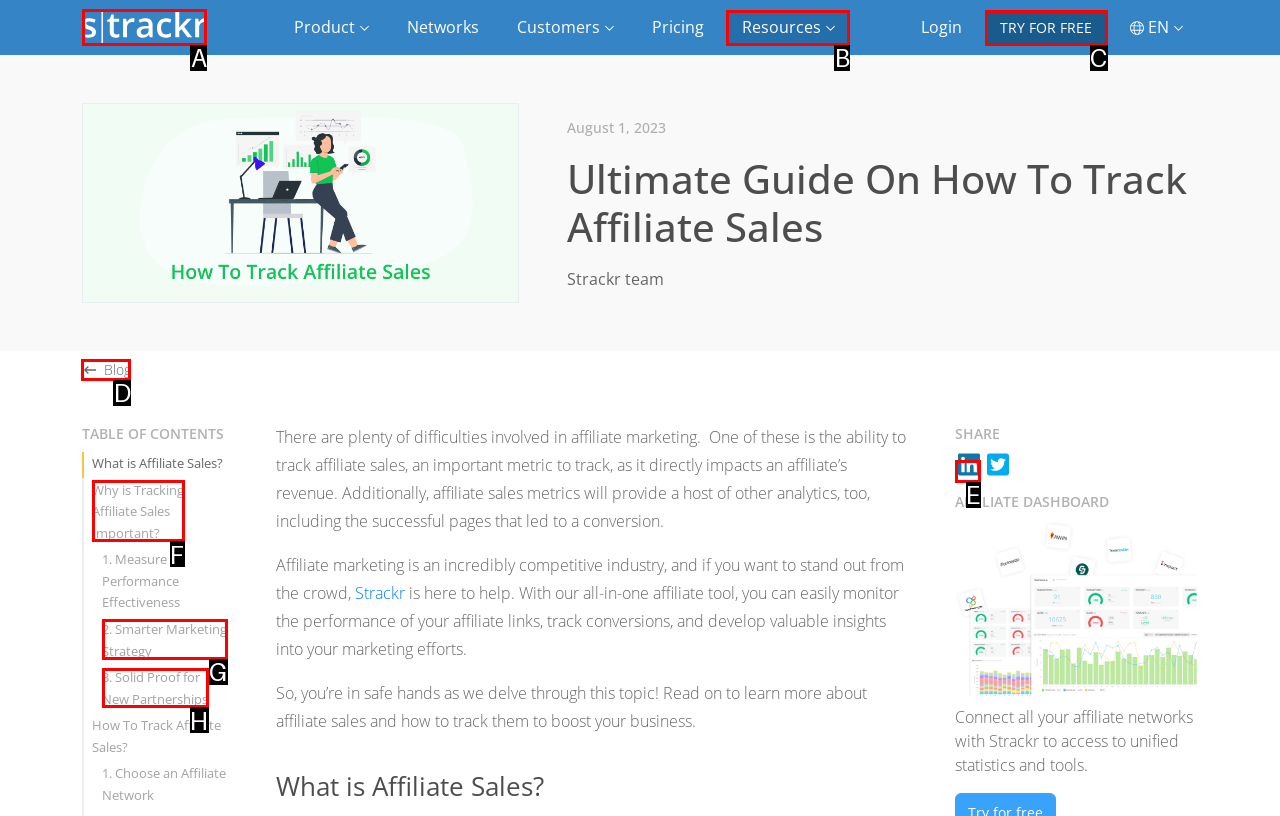Specify which HTML element I should click to complete this instruction: Click Fife Council logo Answer with the letter of the relevant option.

None